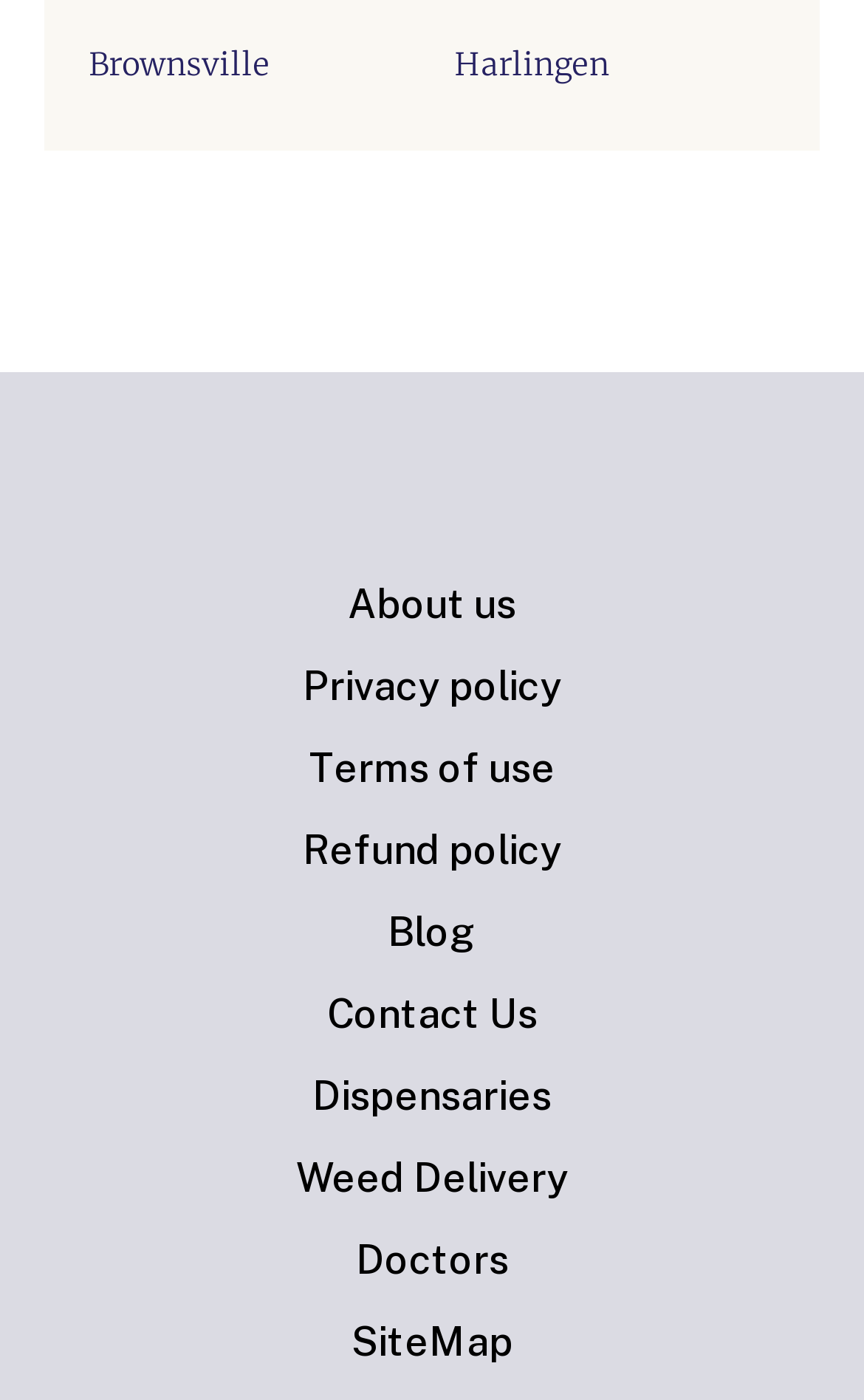From the webpage screenshot, predict the bounding box coordinates (top-left x, top-left y, bottom-right x, bottom-right y) for the UI element described here: Dispensaries

[0.342, 0.765, 0.658, 0.799]